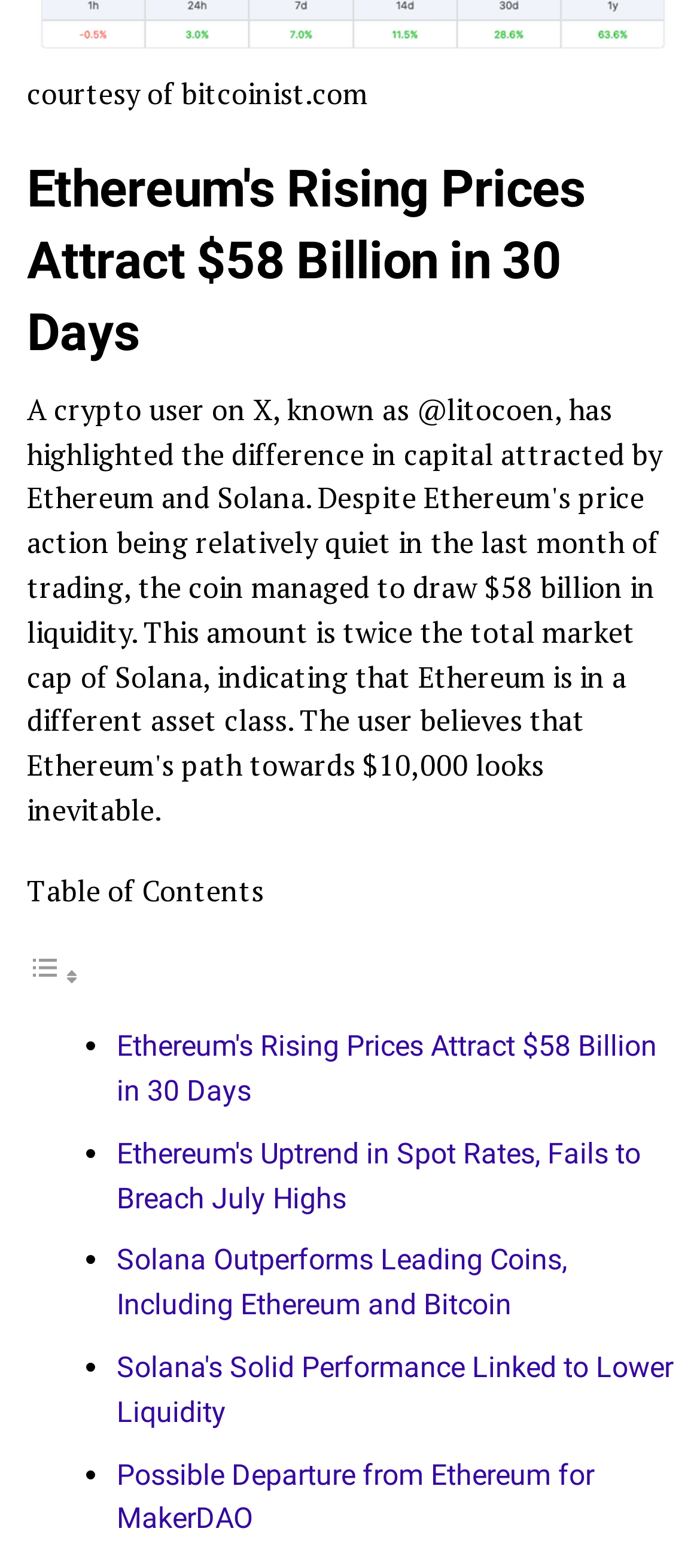Please provide a comprehensive answer to the question below using the information from the image: What is the last article in the table of contents?

The last article in the table of contents is 'Possible Departure from Ethereum for MakerDAO', which is indicated by the link element with bounding box coordinates [0.167, 0.929, 0.849, 0.98].